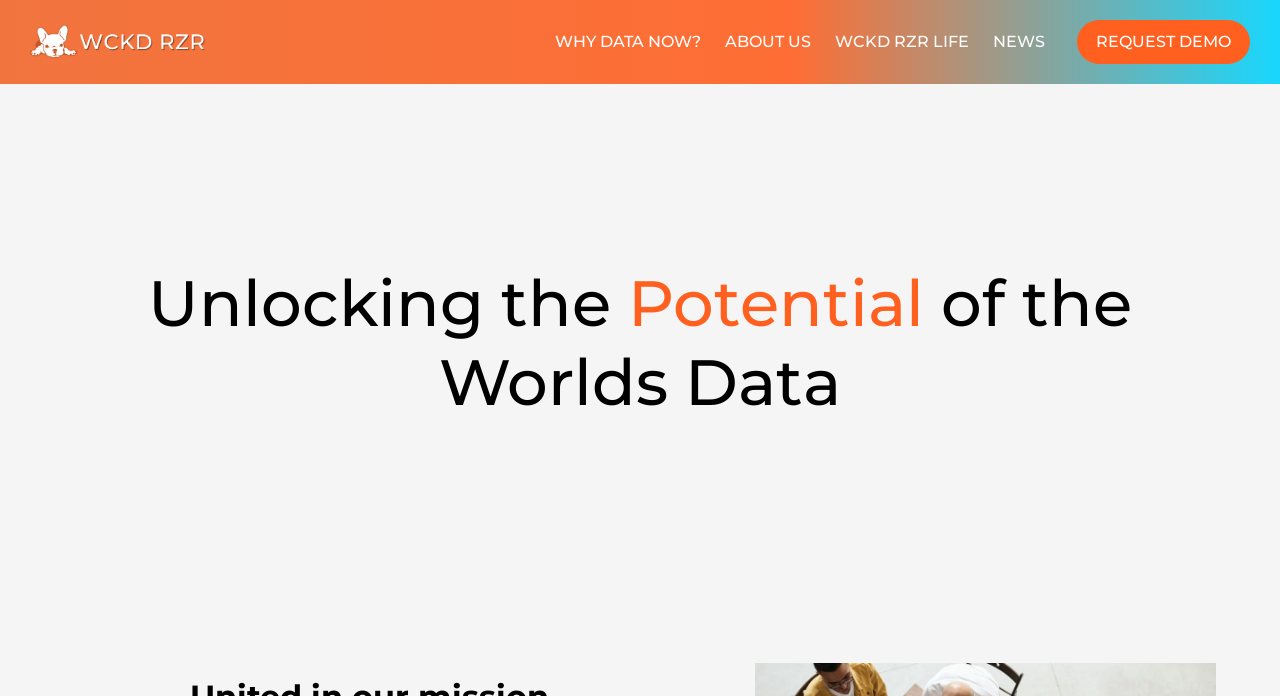Reply to the question with a single word or phrase:
How many elements are directly under the root element?

2